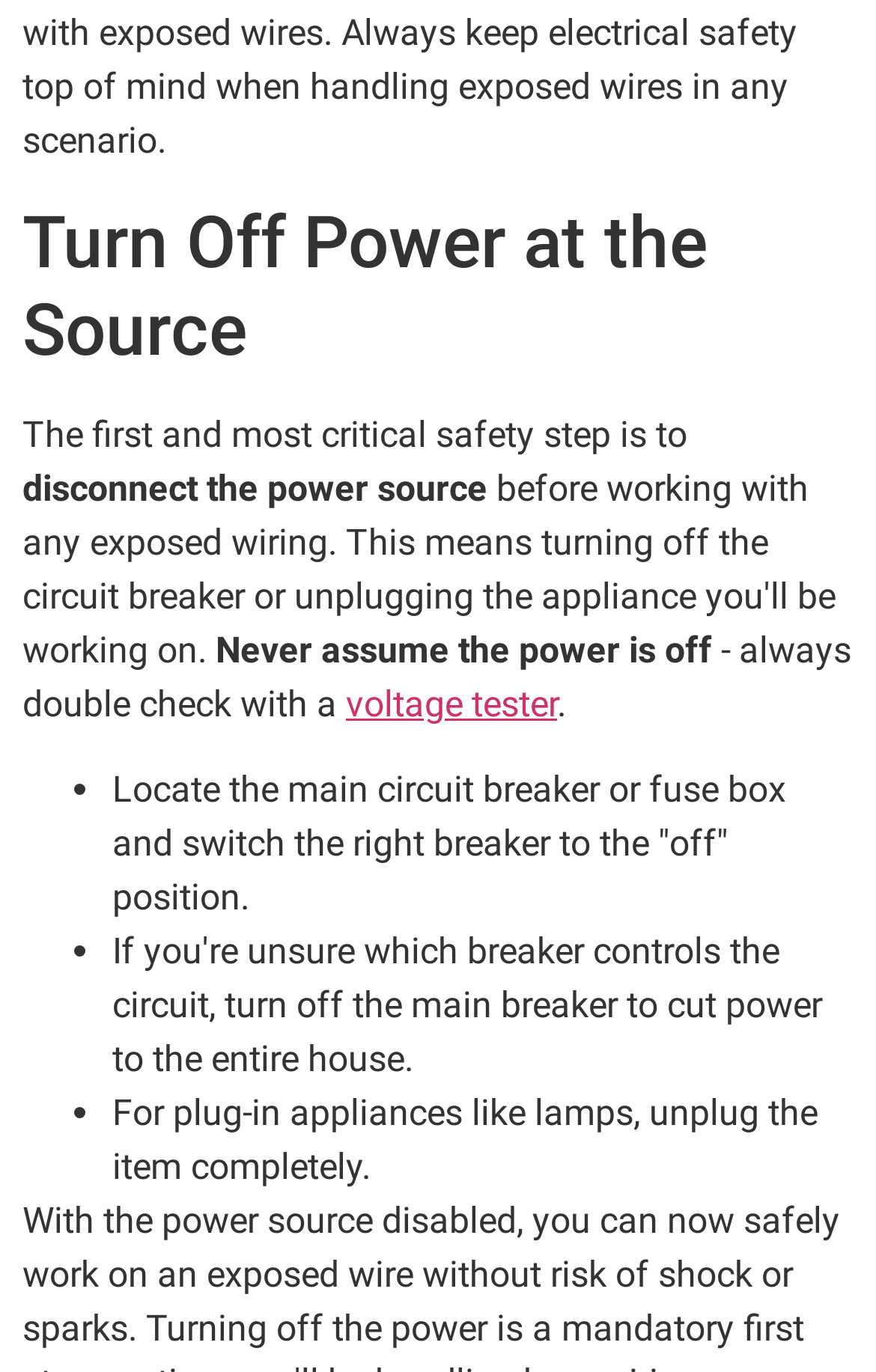Please provide a short answer using a single word or phrase for the question:
How to ensure the power is off?

Double check with a voltage tester